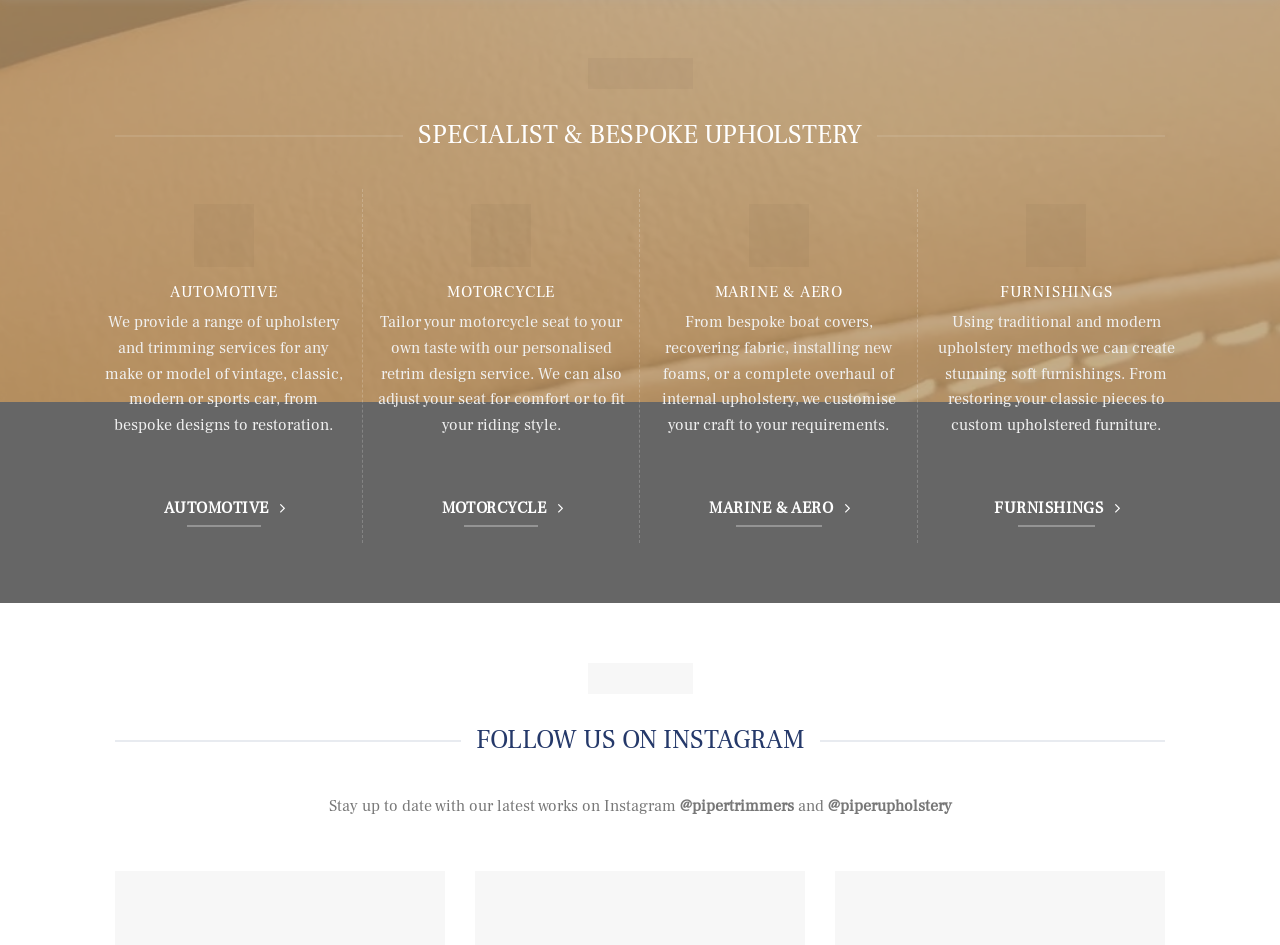Identify the bounding box coordinates for the element you need to click to achieve the following task: "Click on automotive". Provide the bounding box coordinates as four float numbers between 0 and 1, in the form [left, top, right, bottom].

[0.078, 0.216, 0.271, 0.283]